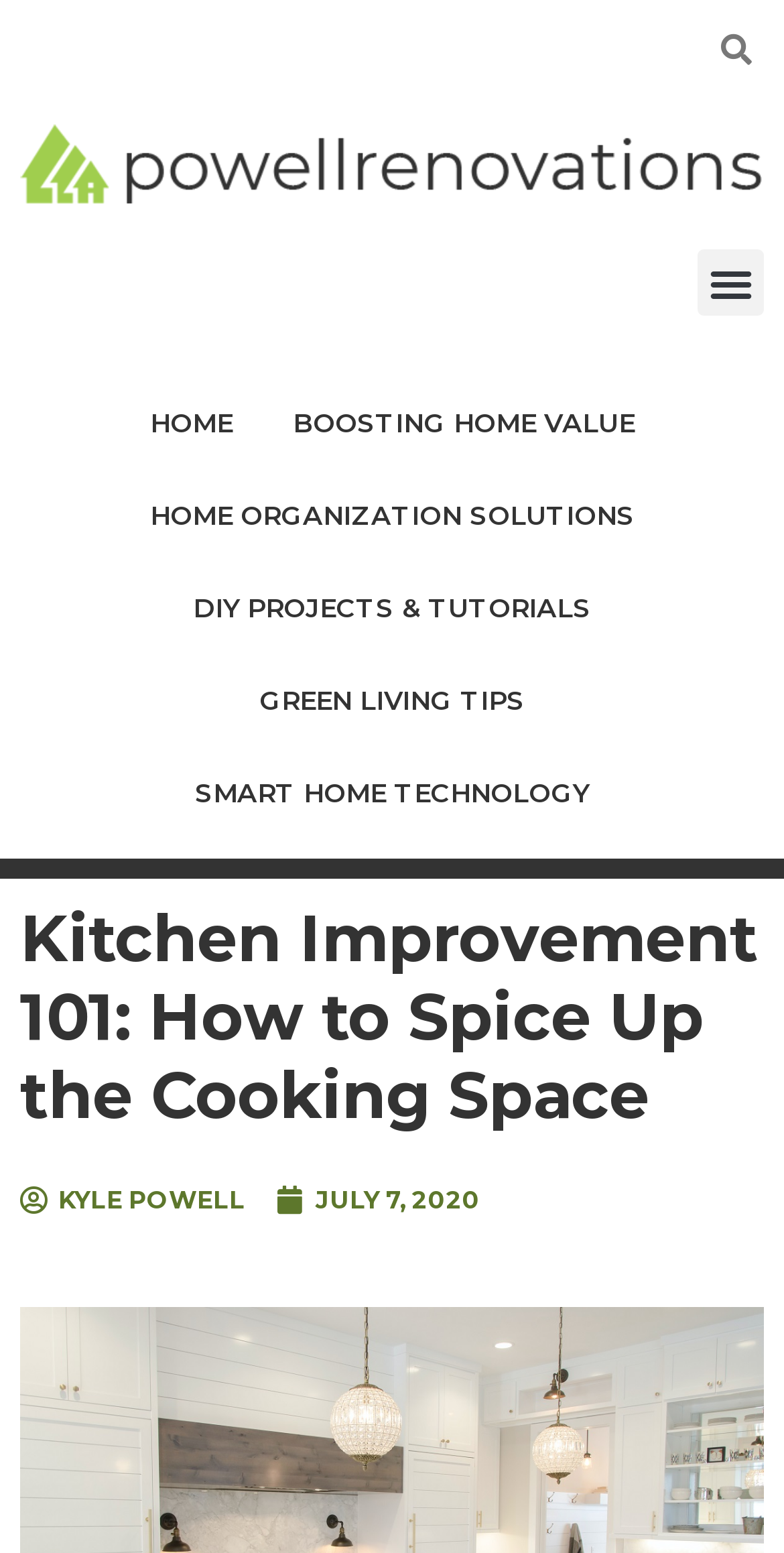Identify and provide the text content of the webpage's primary headline.

Kitchen Improvement 101: How to Spice Up the Cooking Space